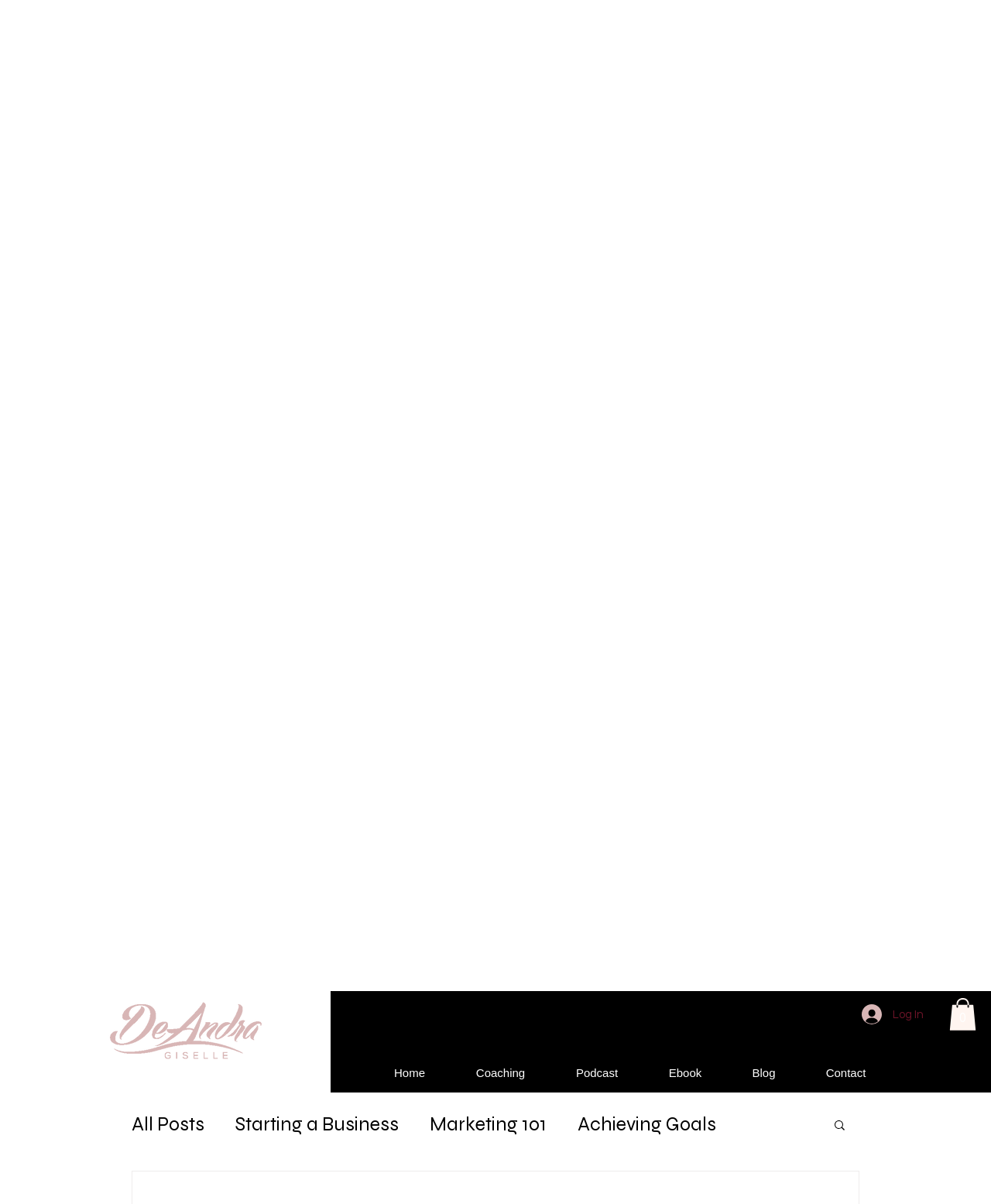How many categories are under the 'blog' navigation?
Provide an in-depth and detailed answer to the question.

Under the 'blog' navigation element, I found 4 link elements with descriptions 'All Posts', 'Starting a Business', 'Marketing 101', and 'Achieving Goals'. These links are located vertically below each other, indicating that they are part of the same navigation menu.